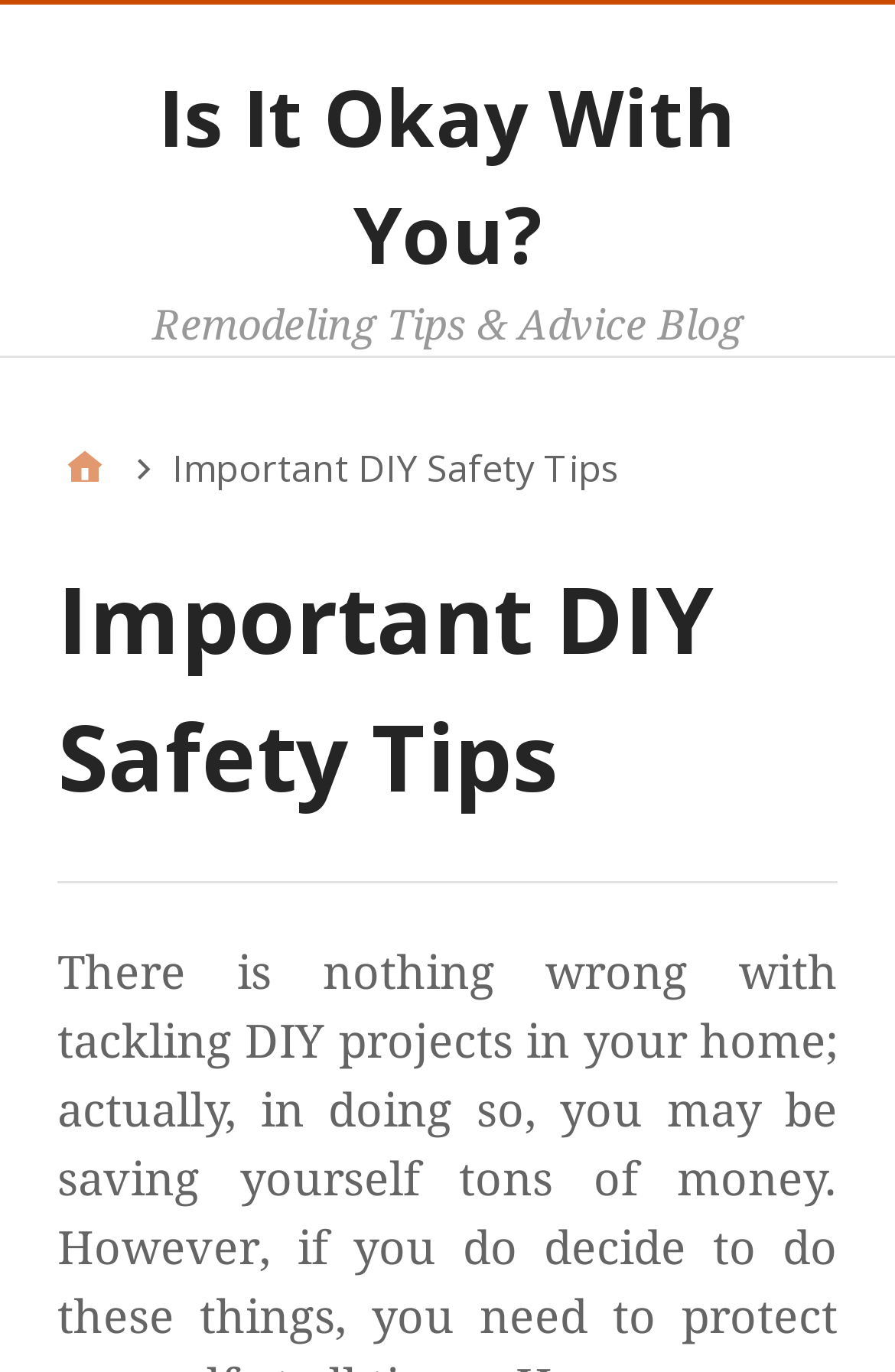What is the current page about?
Please provide a single word or phrase as your answer based on the screenshot.

Important DIY Safety Tips